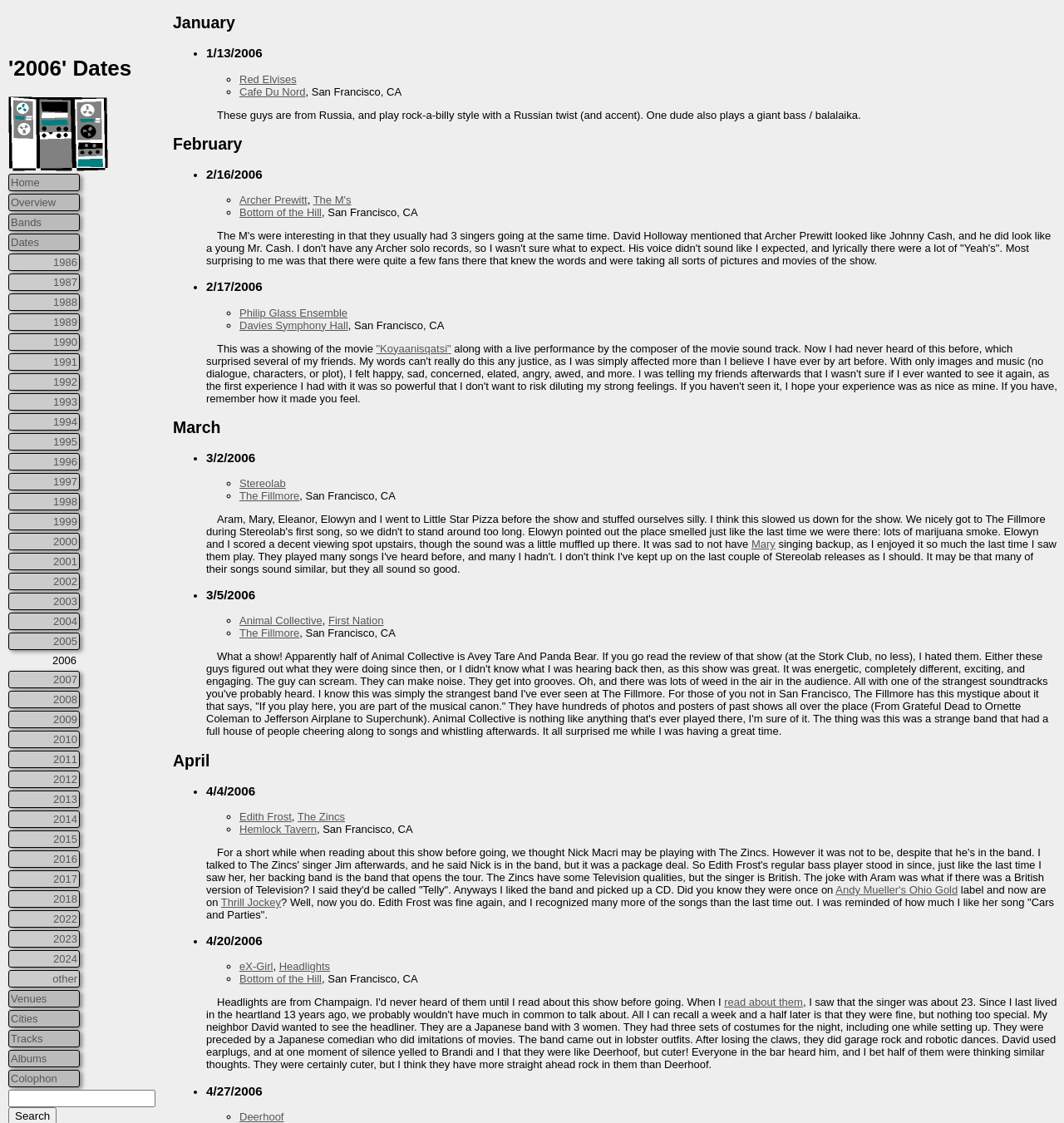Locate the bounding box coordinates of the region to be clicked to comply with the following instruction: "Search for a date". The coordinates must be four float numbers between 0 and 1, in the form [left, top, right, bottom].

[0.008, 0.97, 0.146, 0.986]